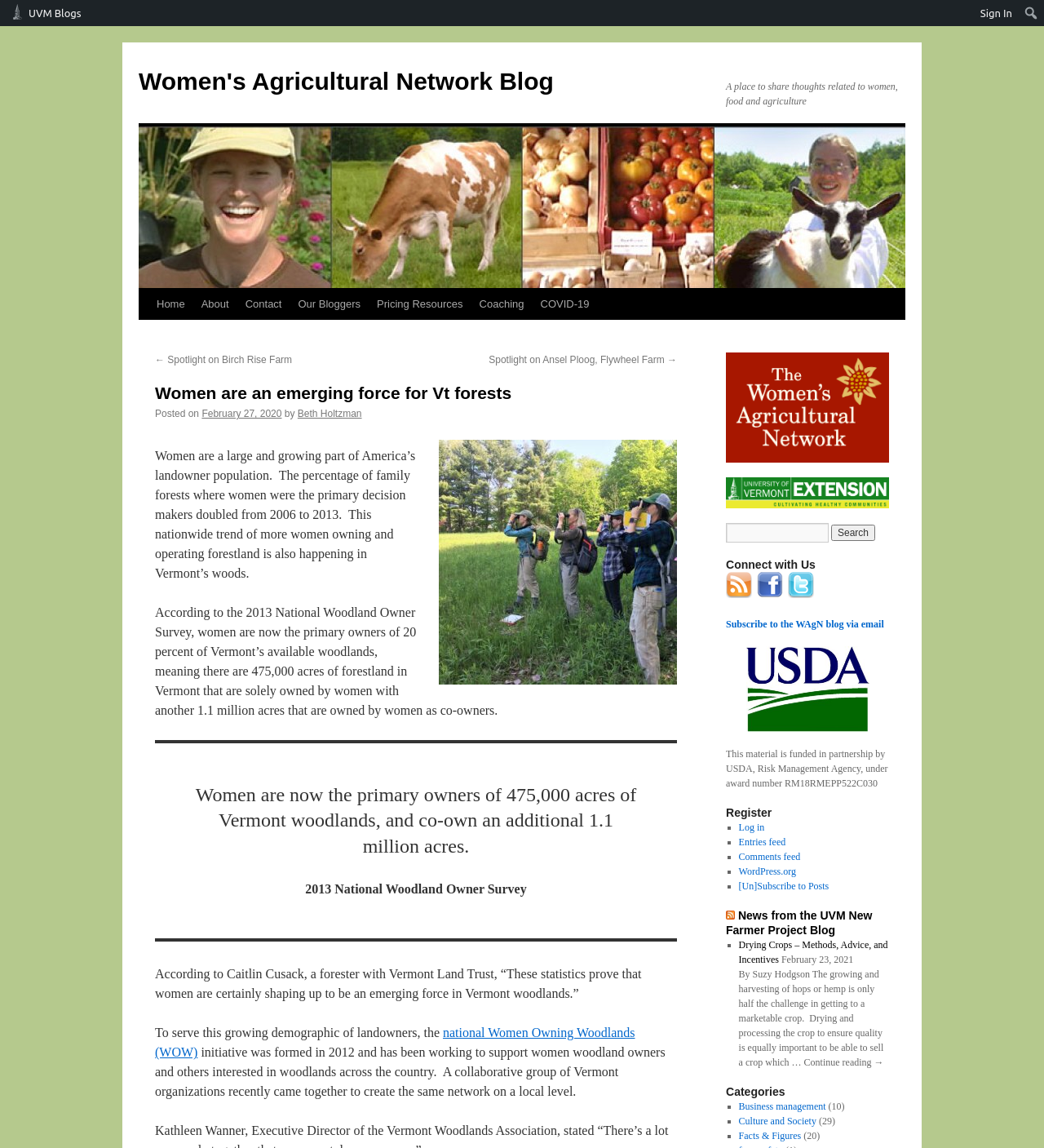Carefully examine the image and provide an in-depth answer to the question: What is the title of the latest article?

The answer can be found in the heading element with the text 'Women are an emerging force for Vt forests' which is located at the top of the article section.